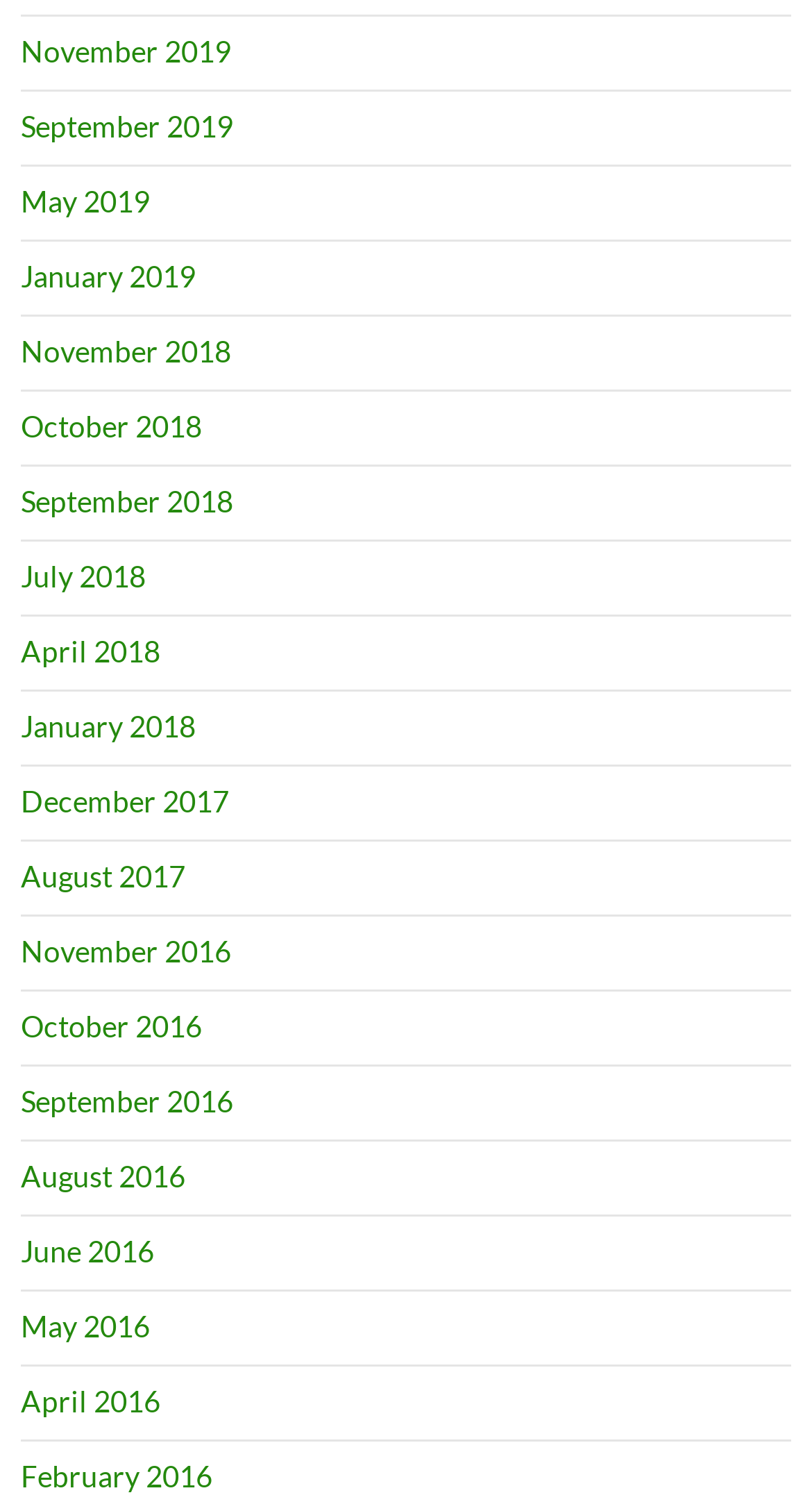What is the latest month available on this webpage?
Based on the image, provide a one-word or brief-phrase response.

November 2019